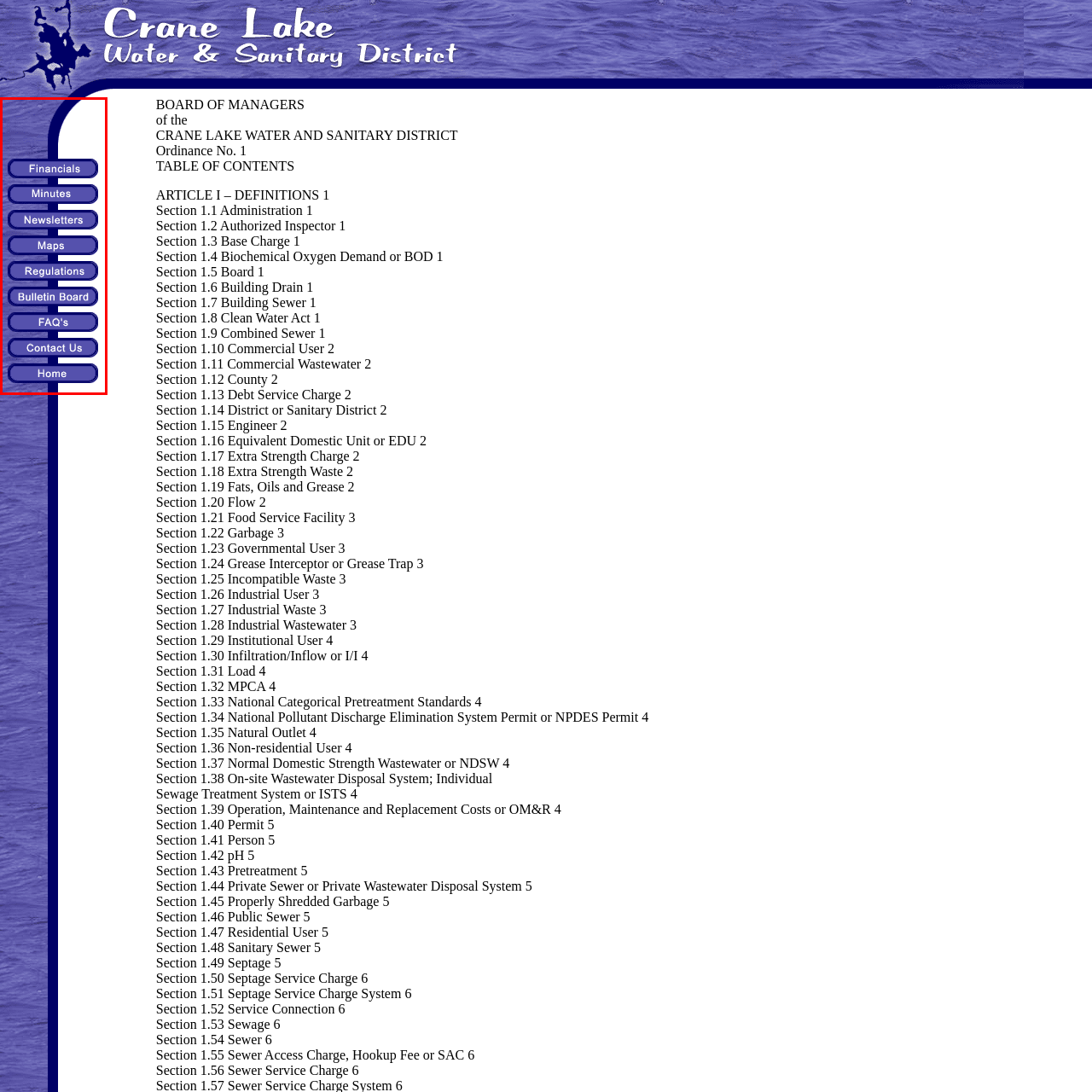Thoroughly describe the content of the image found within the red border.

The image showcases a vertical navigation menu for the Crane Lake, Minnesota Water & Sanitary District website. The menu features a series of links including "Financials," "Minutes," "Newsletters," "Maps," "Regulations," "Bulletin Board," "FAQ's," "Contact Us," and "Home." The design emphasizes a user-friendly layout with distinct sections, using a consistent color scheme that likely aligns with the district's branding. This layout aims to provide easy access to important information and resources related to the district's operations and services.